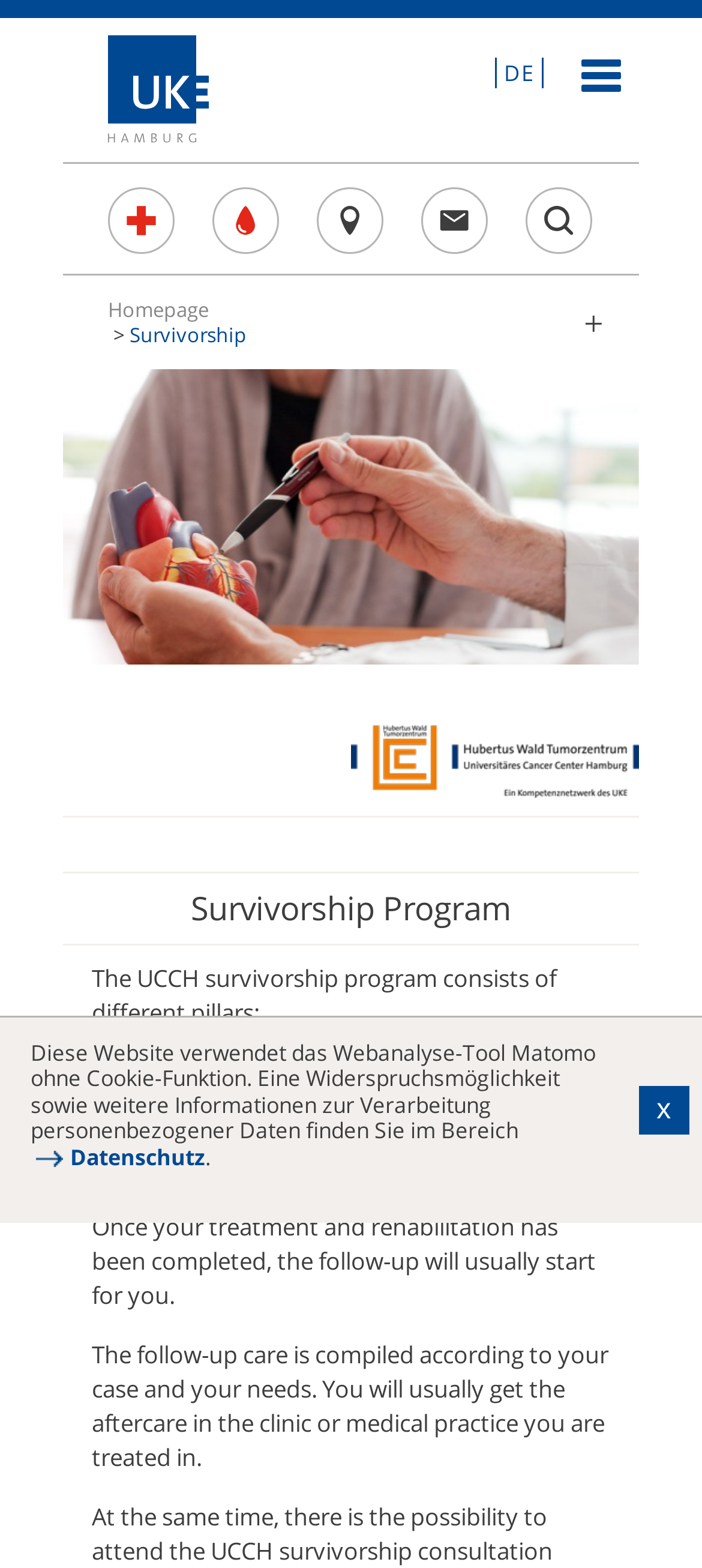Identify the bounding box coordinates of the section to be clicked to complete the task described by the following instruction: "Click the 'Survivorship' link". The coordinates should be four float numbers between 0 and 1, formatted as [left, top, right, bottom].

[0.185, 0.204, 0.351, 0.222]